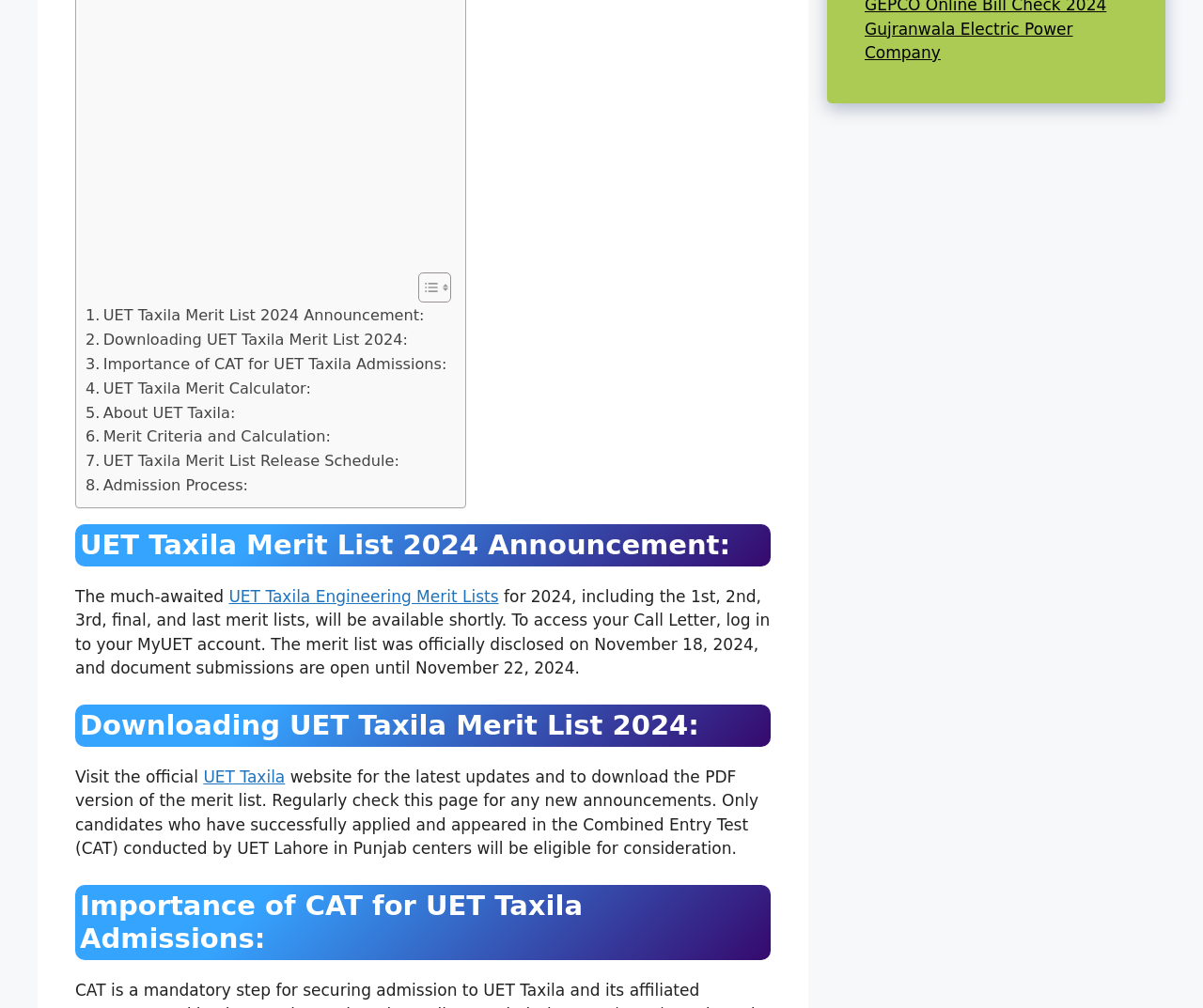Find the coordinates for the bounding box of the element with this description: "Merit Criteria and Calculation:".

[0.071, 0.422, 0.275, 0.446]